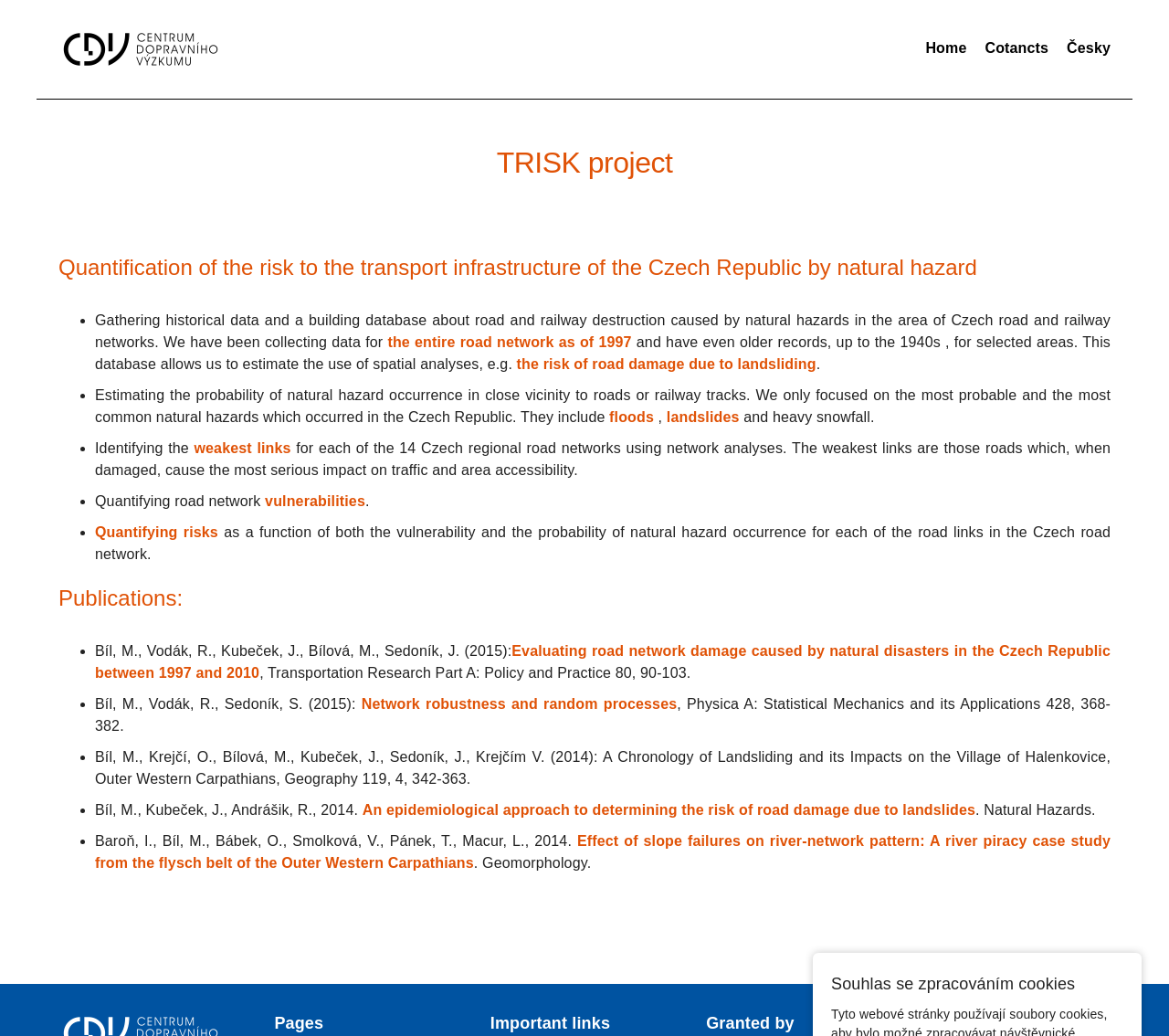Determine the bounding box coordinates of the clickable area required to perform the following instruction: "Go to 'Home' page". The coordinates should be represented as four float numbers between 0 and 1: [left, top, right, bottom].

[0.792, 0.036, 0.827, 0.059]